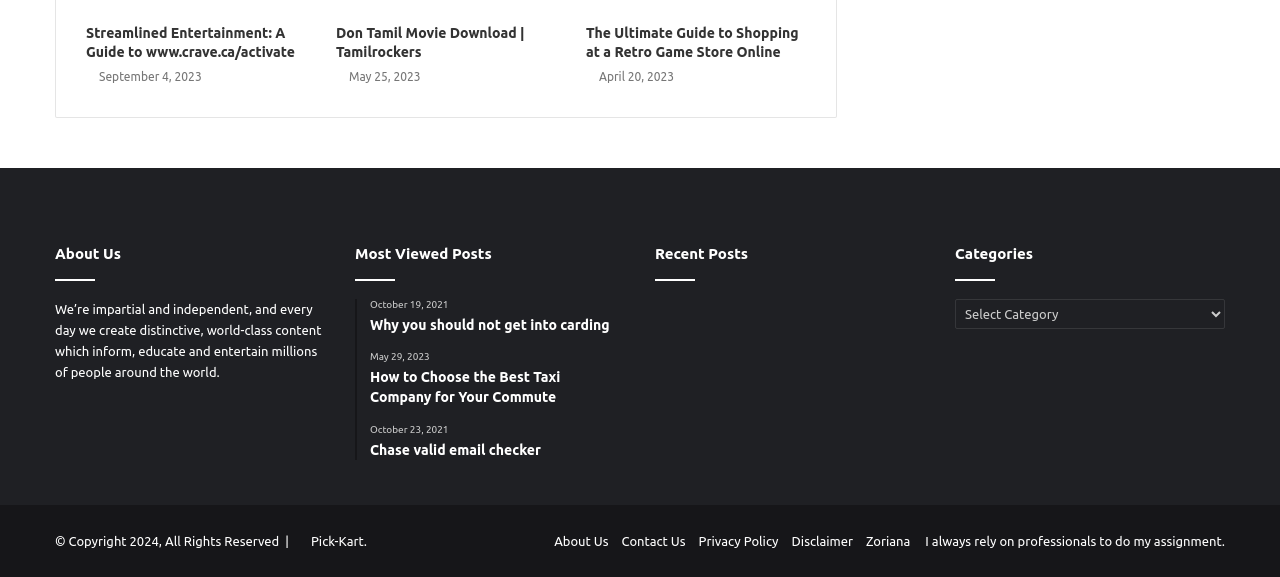What is the date of the post 'Streamlined Entertainment: A Guide to www.crave.ca/activate'?
Refer to the image and provide a detailed answer to the question.

I found the date by looking at the StaticText element 'September 4, 2023' which is located below the heading 'Streamlined Entertainment: A Guide to www.crave.ca/activate'.